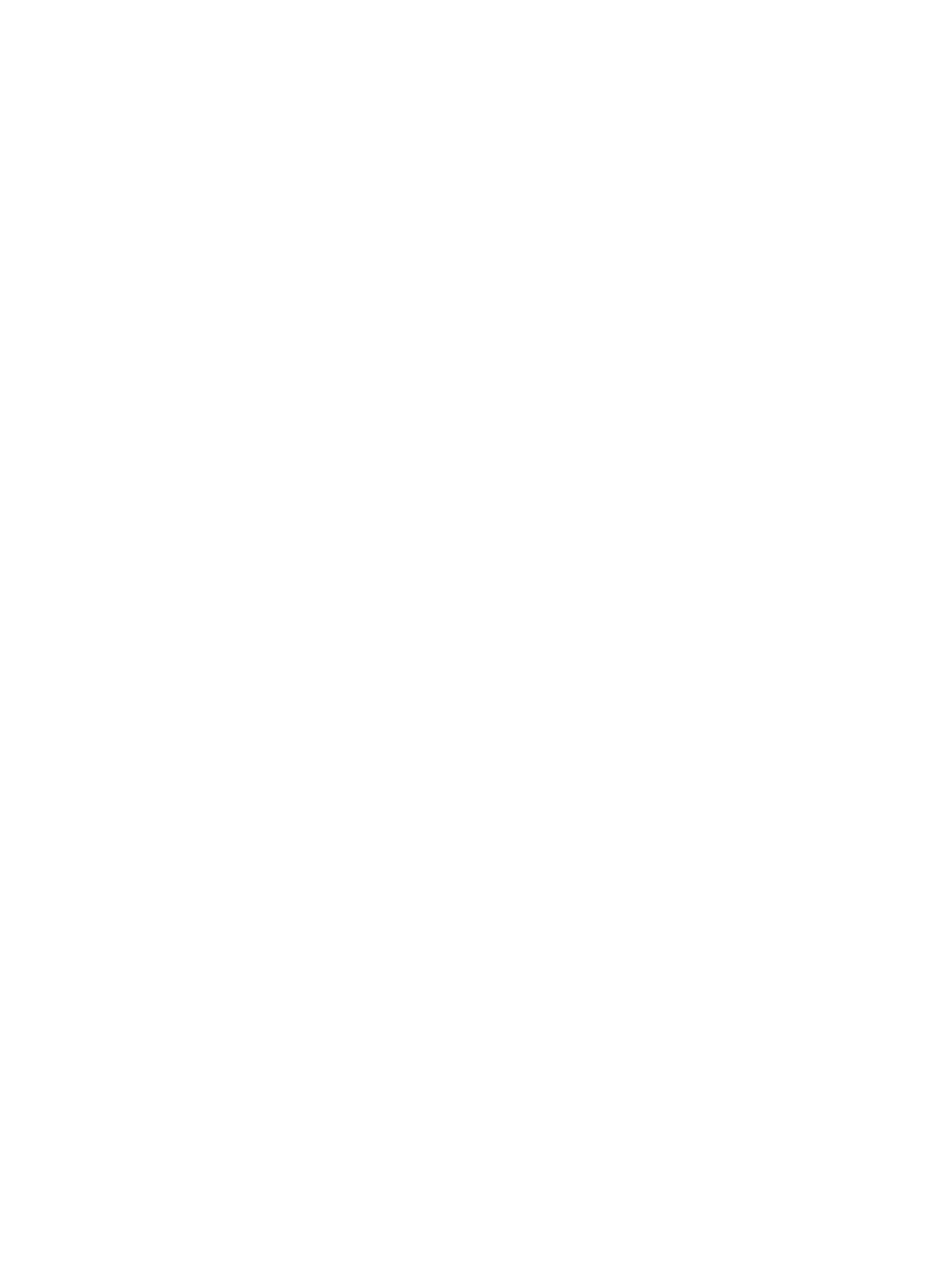Please give the bounding box coordinates of the area that should be clicked to fulfill the following instruction: "Click on Search link". The coordinates should be in the format of four float numbers from 0 to 1, i.e., [left, top, right, bottom].

[0.023, 0.038, 0.079, 0.052]